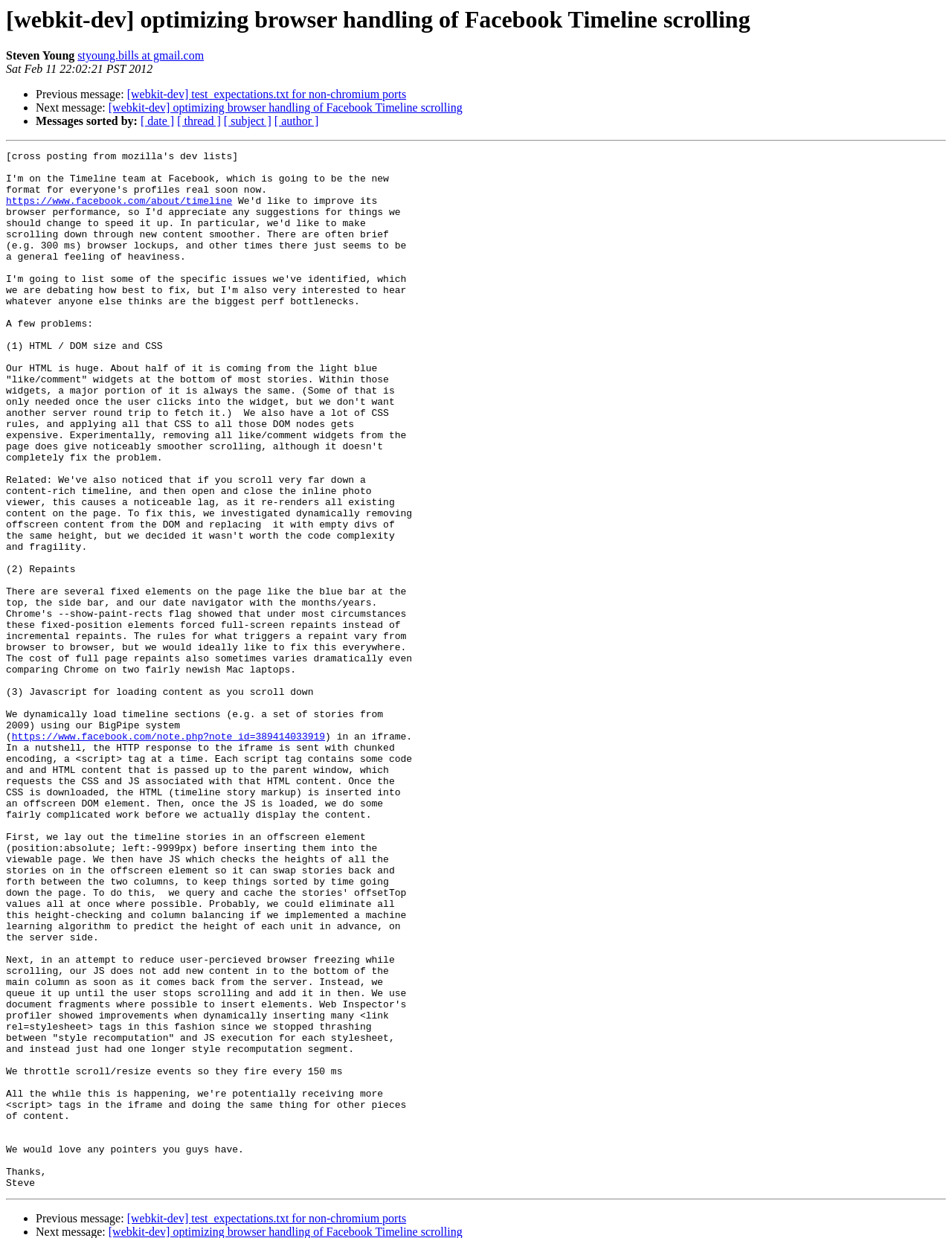Elaborate on the webpage's design and content in a detailed caption.

This webpage appears to be a discussion forum or mailing list archive, with a focus on optimizing browser handling of Facebook Timeline scrolling. At the top, there is a heading with the title "[webkit-dev] optimizing browser handling of Facebook Timeline scrolling" and a focus indicator. Below this, there is a section with the author's name, "Steven Young", and their email address, "styoung.bills at gmail.com". The date "Sat Feb 11 22:02:21 PST 2012" is also displayed.

The main content of the page is a long post from Steven Young, which discusses various issues with Facebook Timeline scrolling, including HTML and DOM size, CSS, repaints, and JavaScript for loading content as you scroll down. The post is divided into sections, each addressing a specific problem, and includes links to external resources, such as Facebook's about page and a note on Facebook.

To the left of the main content, there is a list of links with bullet points, including "Previous message:", "Next message:", and "Messages sorted by:", with options to sort by date, thread, subject, and author. There are also links to other messages in the discussion thread, including "[webkit-dev] test_expectations.txt for non-chromium ports".

The page has a horizontal separator line above and below the main content, and another separator line at the bottom of the page. There are no images on the page. Overall, the layout is dense and text-heavy, with a focus on conveying technical information and facilitating discussion.